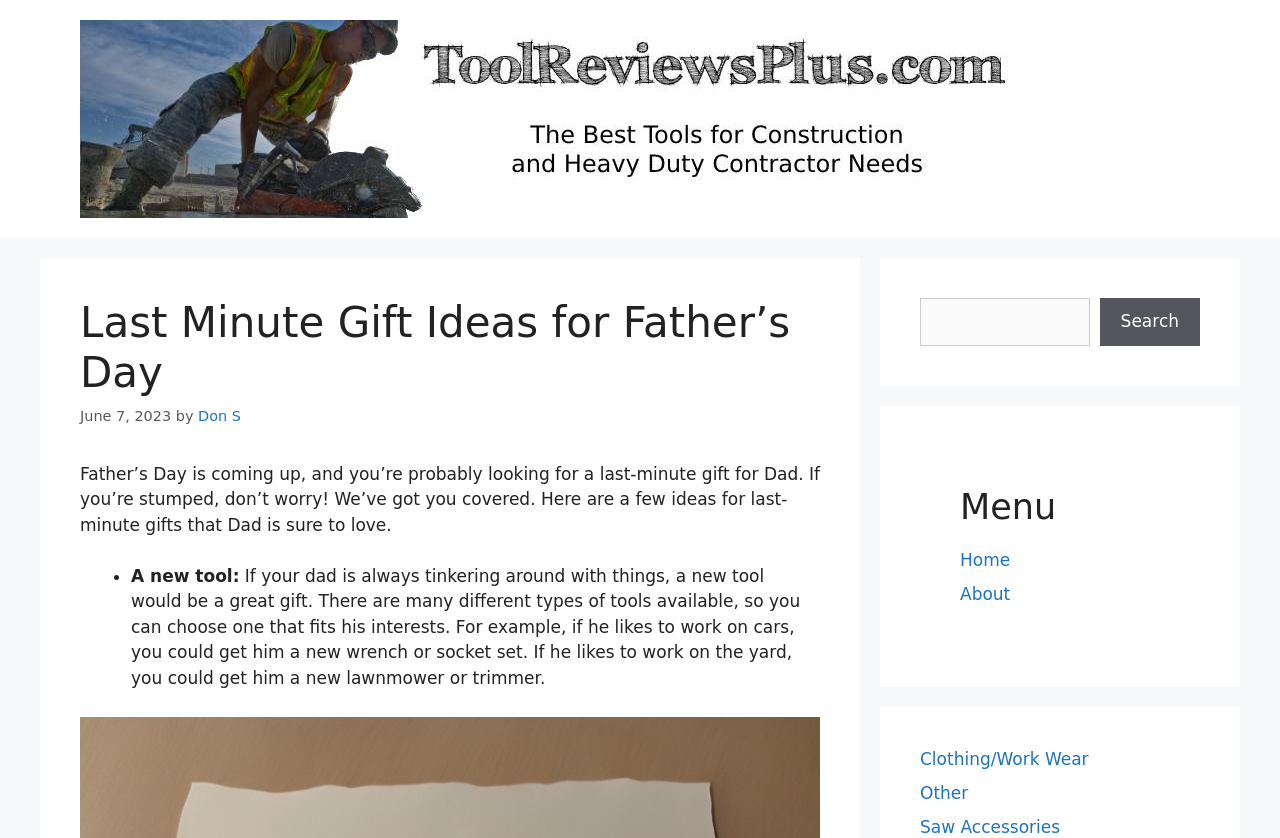Determine the bounding box coordinates of the UI element that matches the following description: "parent_node: Search name="s"". The coordinates should be four float numbers between 0 and 1 in the format [left, top, right, bottom].

[0.719, 0.356, 0.851, 0.412]